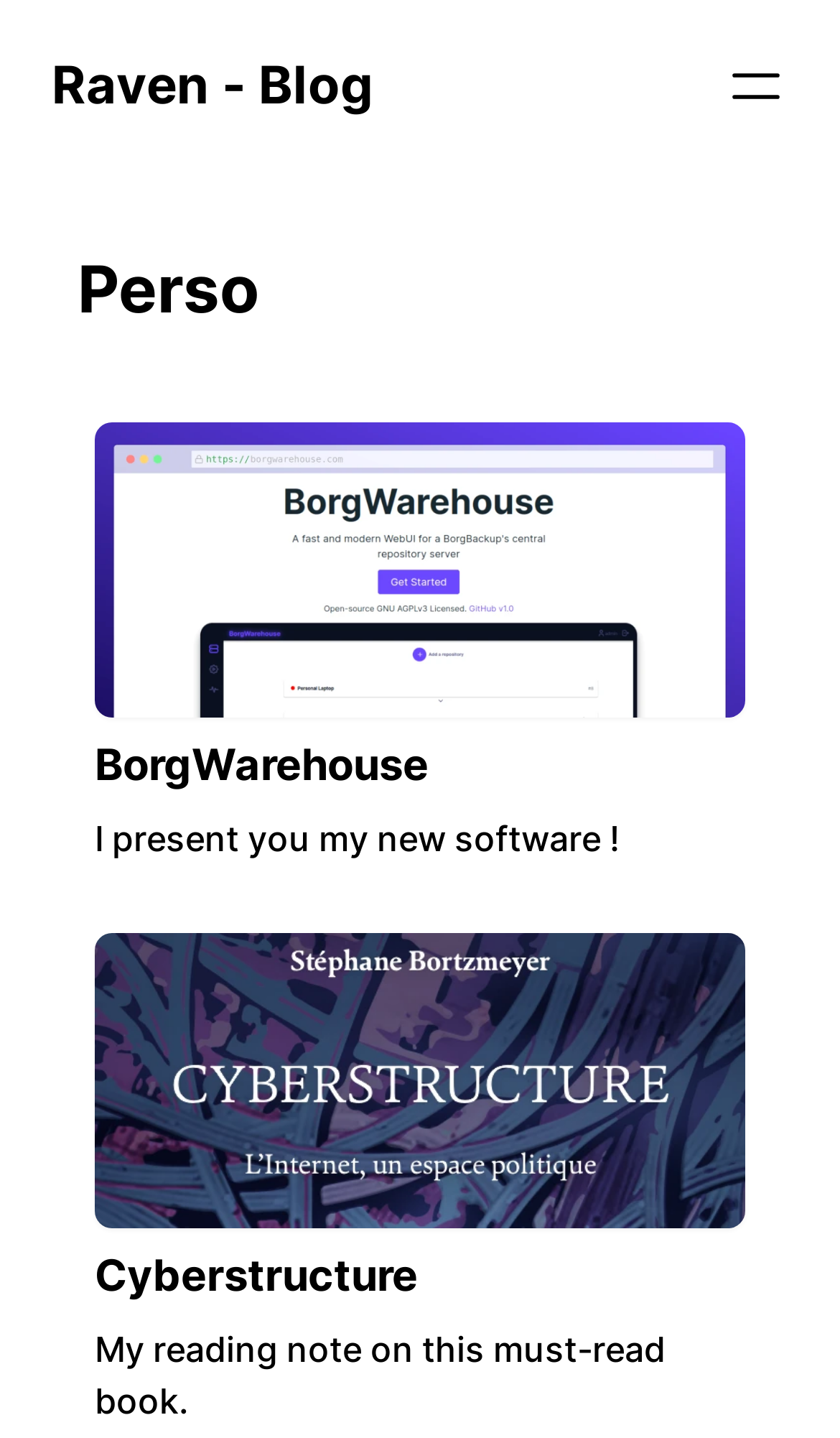Using the webpage screenshot, find the UI element described by Raven - Blog. Provide the bounding box coordinates in the format (top-left x, top-left y, bottom-right x, bottom-right y), ensuring all values are floating point numbers between 0 and 1.

[0.062, 0.036, 0.444, 0.084]